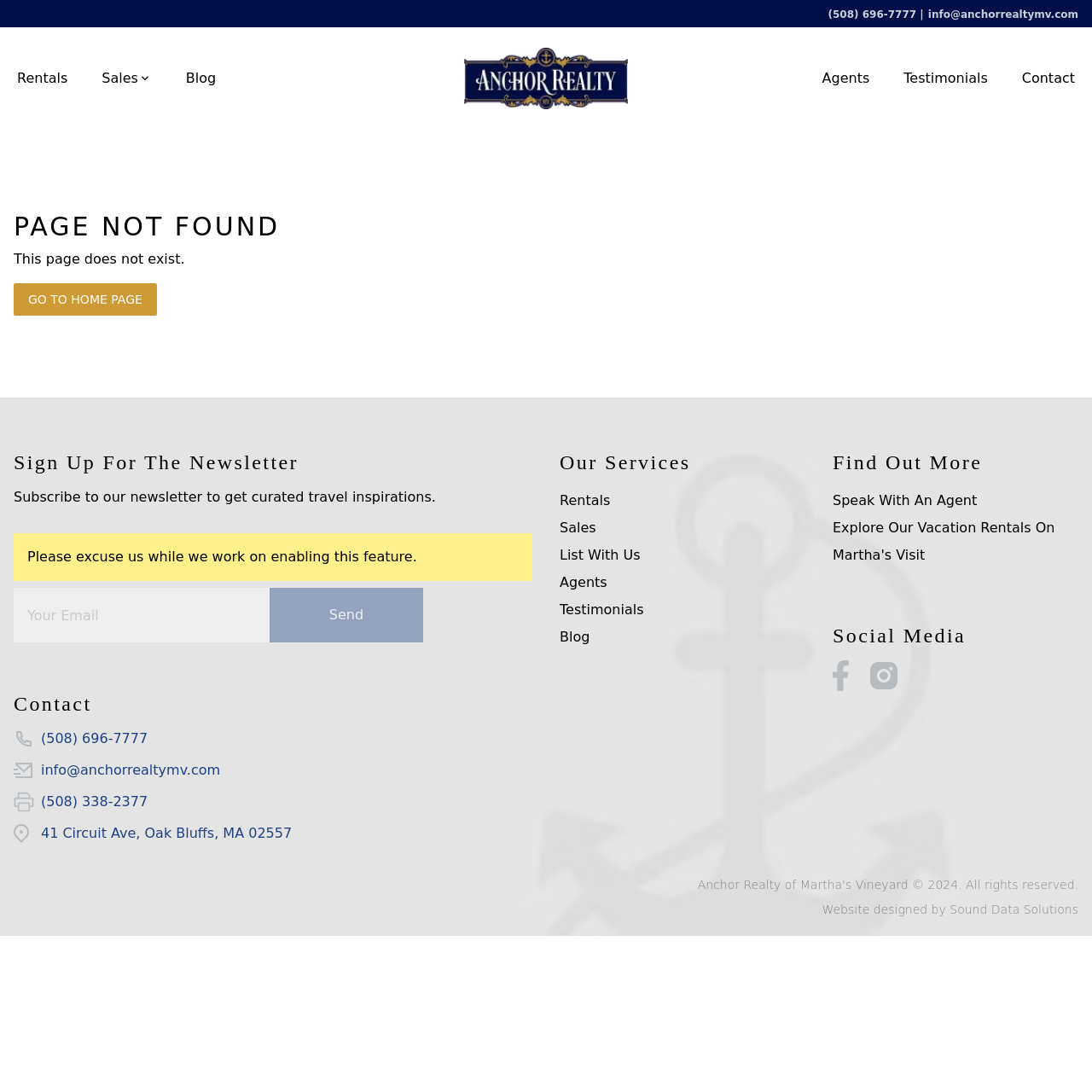Pinpoint the bounding box coordinates for the area that should be clicked to perform the following instruction: "Send an email to info@anchorrealtymv.com".

[0.85, 0.008, 0.988, 0.019]